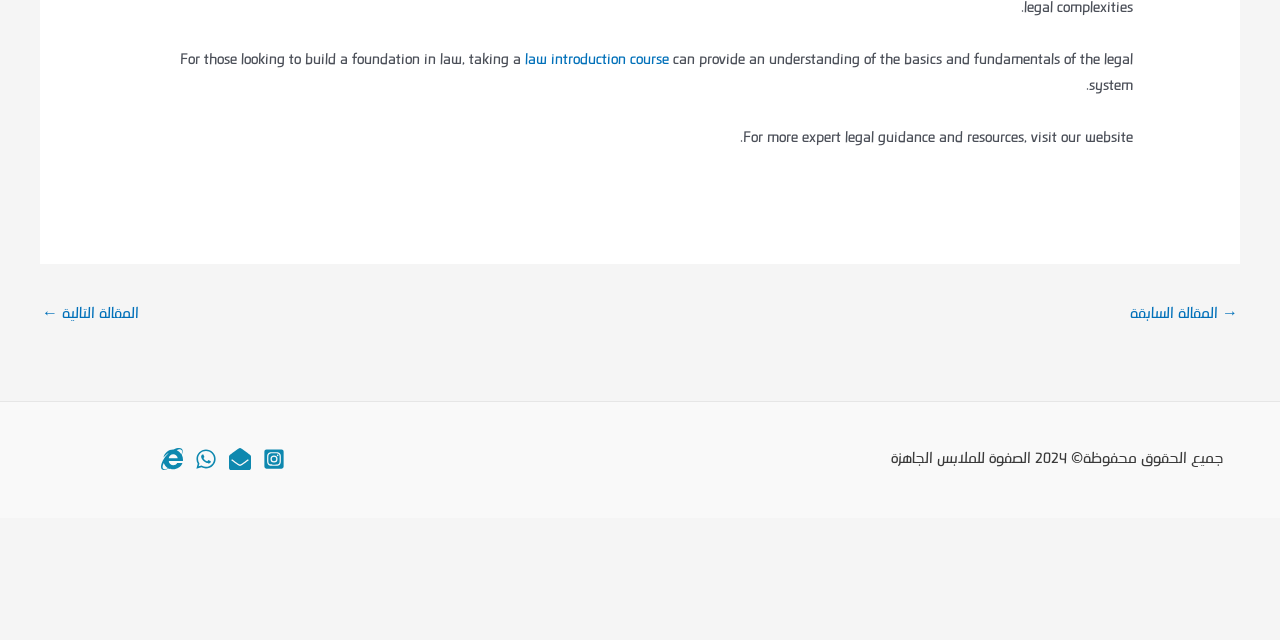Identify the bounding box coordinates for the UI element mentioned here: "aria-label="Email"". Provide the coordinates as four float values between 0 and 1, i.e., [left, top, right, bottom].

[0.179, 0.701, 0.196, 0.735]